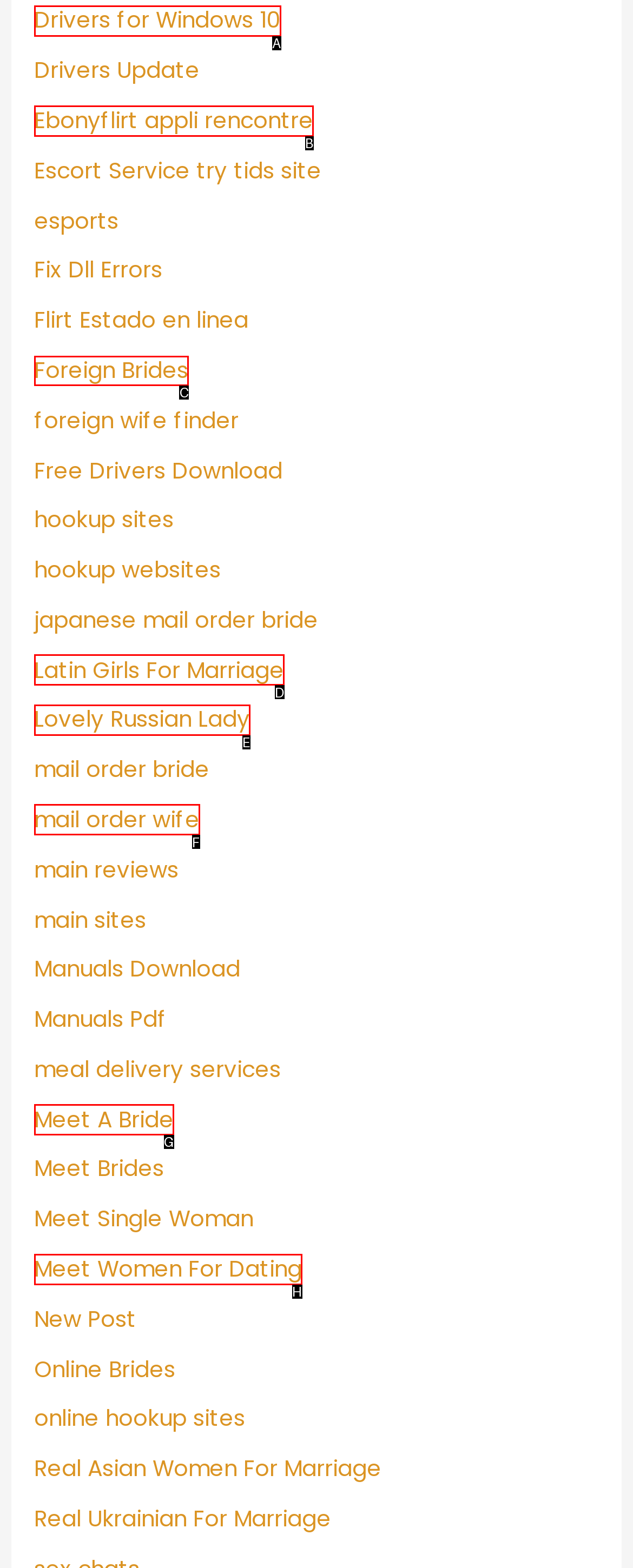Specify the letter of the UI element that should be clicked to achieve the following: Explore 'Foreign Brides'
Provide the corresponding letter from the choices given.

C